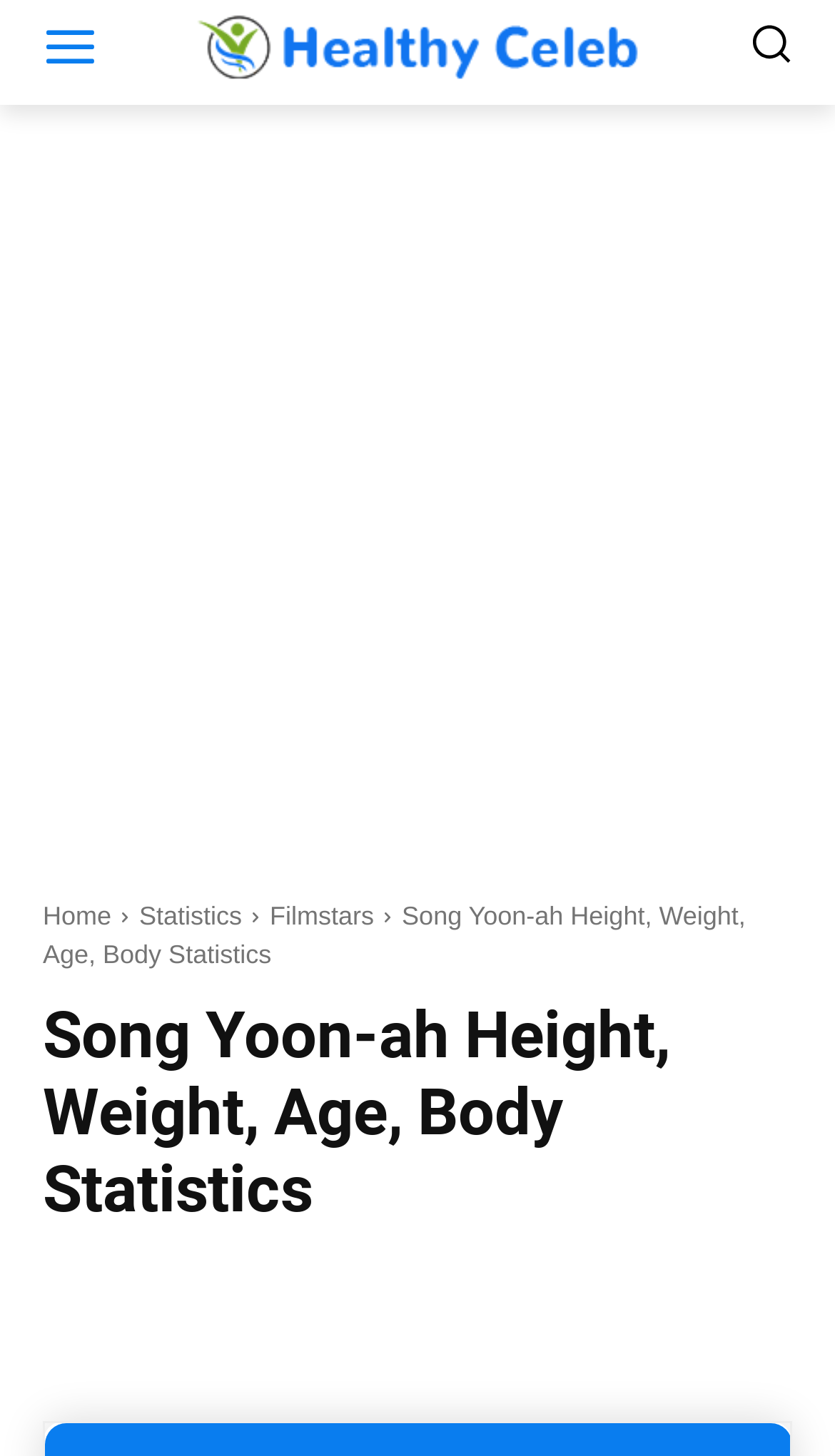Construct a comprehensive description capturing every detail on the webpage.

The webpage is about Song Yoon-ah, a celebrity, and provides information about her height, weight, age, and body statistics. At the top left of the page, there is a link to "Healthy Celeb" accompanied by an image with the same name. On the top right, there is a small image with no description.

Below the top section, there is a navigation menu with four links: "Home", "Statistics", "Filmstars", and they are aligned horizontally. Underneath the navigation menu, there is a heading that reads "Song Yoon-ah Height, Weight, Age, Body Statistics", which is also a static text element.

The main content of the page is focused on Song Yoon-ah's biography, including her height, weight, and age. At the bottom of the page, there are three social media links to Facebook, Twitter, and Pinterest, represented by their respective icons.